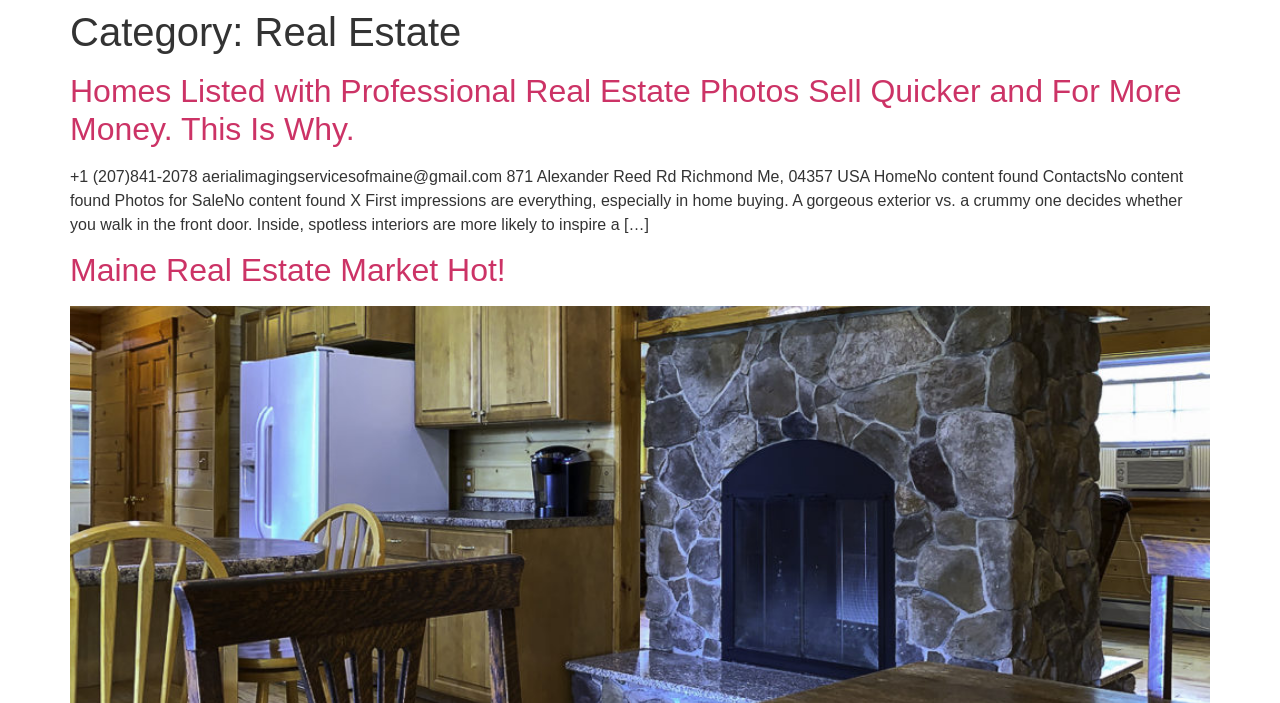Write an exhaustive caption that covers the webpage's main aspects.

The webpage is about Real Estate and Aerial Imaging Services in Maine. At the top, there is a header section that displays the category "Real Estate". Below the header, there is an article section that takes up most of the page. 

The article section starts with a heading that reads "Homes Listed with Professional Real Estate Photos Sell Quicker and For More Money. This Is Why." Right below this heading, there is a link with the same text. 

Following this, there is a block of text that provides contact information, including a phone number, email address, and physical address. The text also mentions the importance of first impressions in home buying, with a brief description of how a well-presented exterior and interior can inspire potential buyers.

Further down, there is another heading that reads "Maine Real Estate Market Hot!", with a link to the same title right below it.